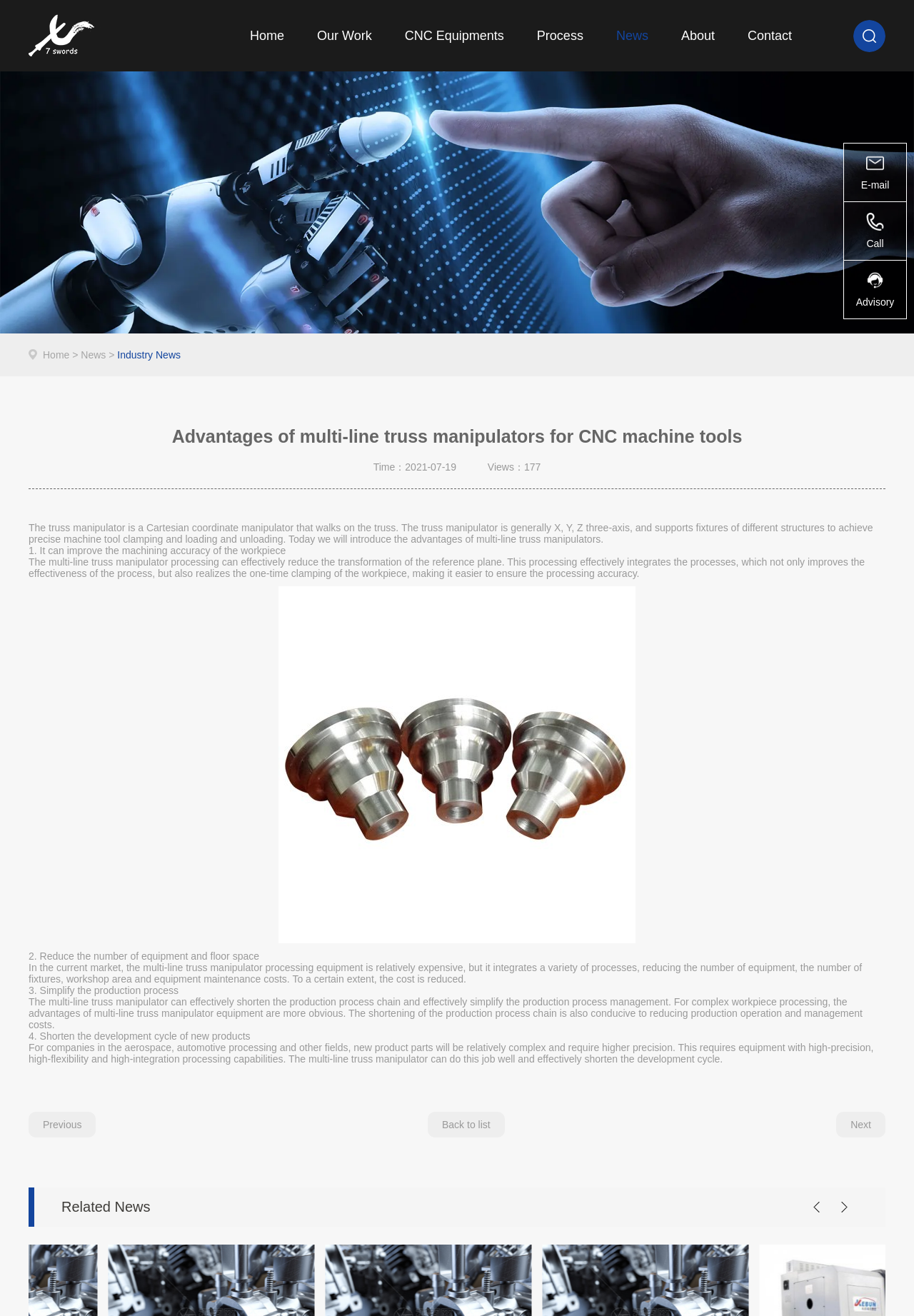What is the purpose of the multi-line truss manipulator?
Analyze the screenshot and provide a detailed answer to the question.

According to the webpage, the multi-line truss manipulator supports fixtures of different structures to achieve precise machine tool clamping and loading and unloading.